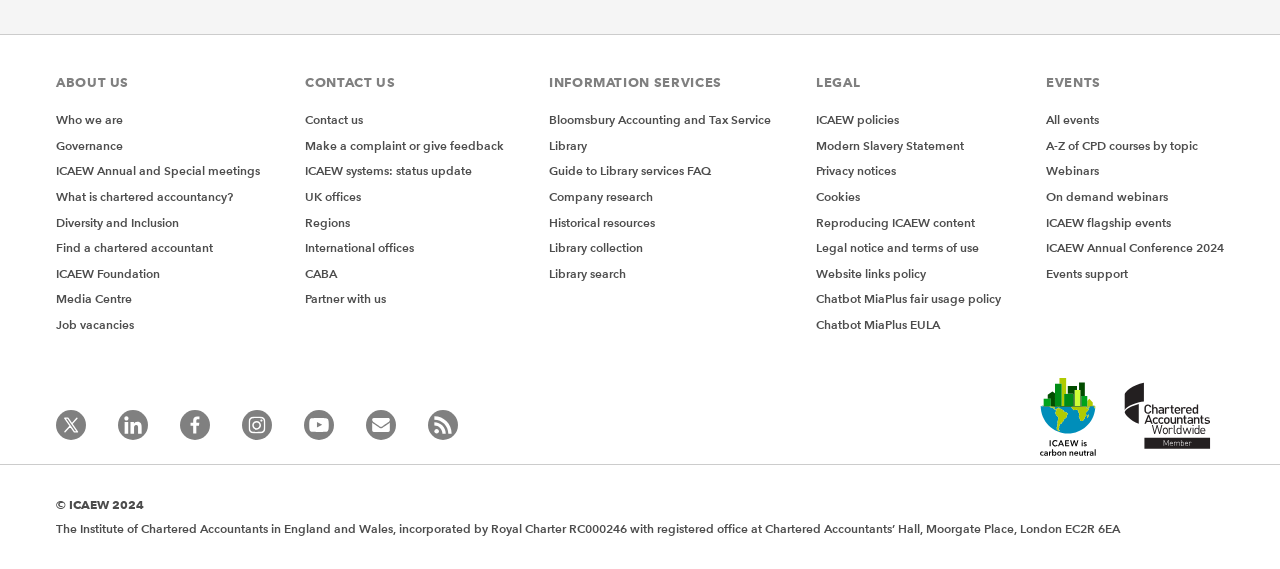Locate the bounding box coordinates of the element I should click to achieve the following instruction: "View ICAEW policies".

[0.638, 0.197, 0.702, 0.223]